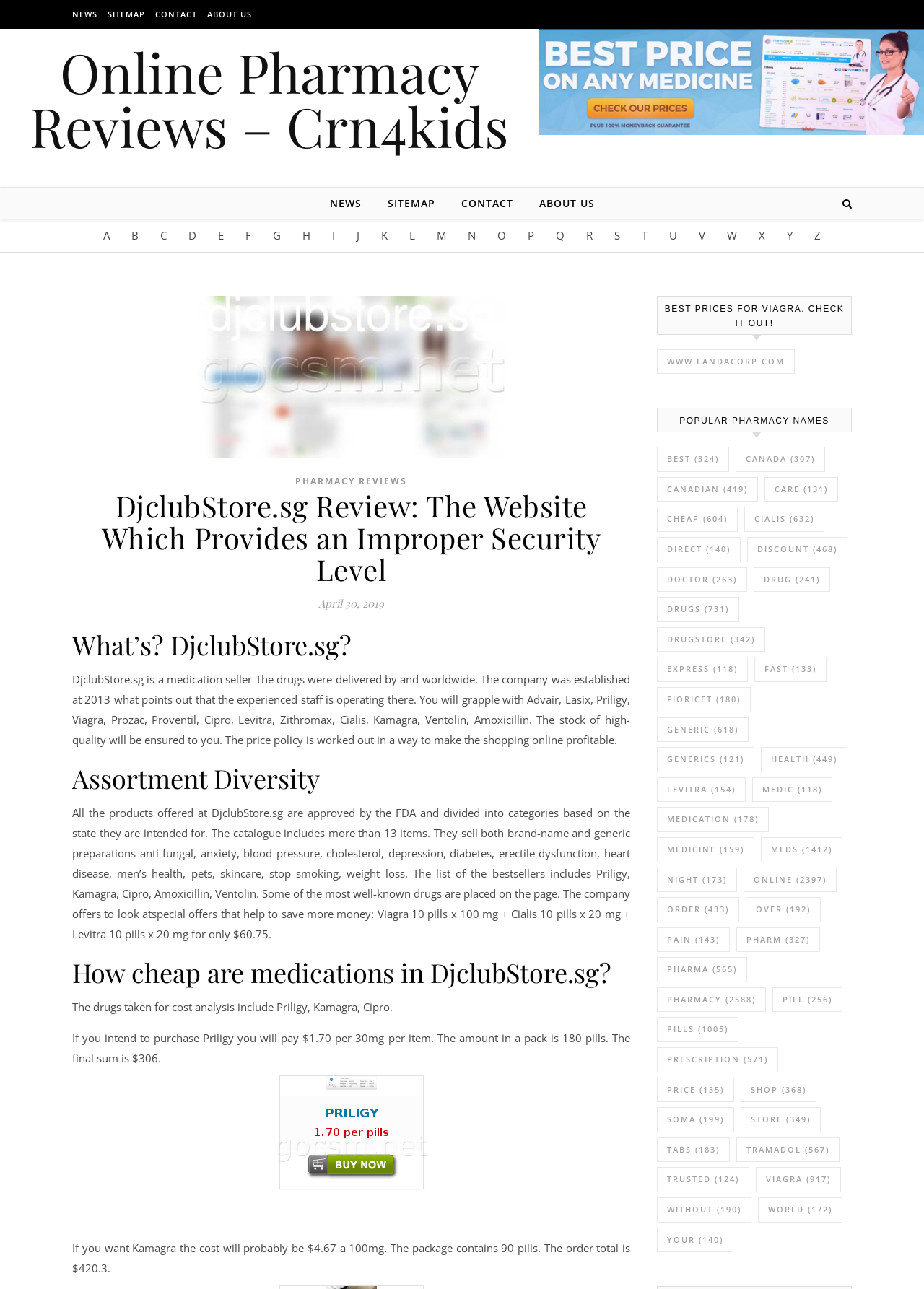Respond with a single word or short phrase to the following question: 
What is the name of the website being reviewed?

DjclubStore.sg